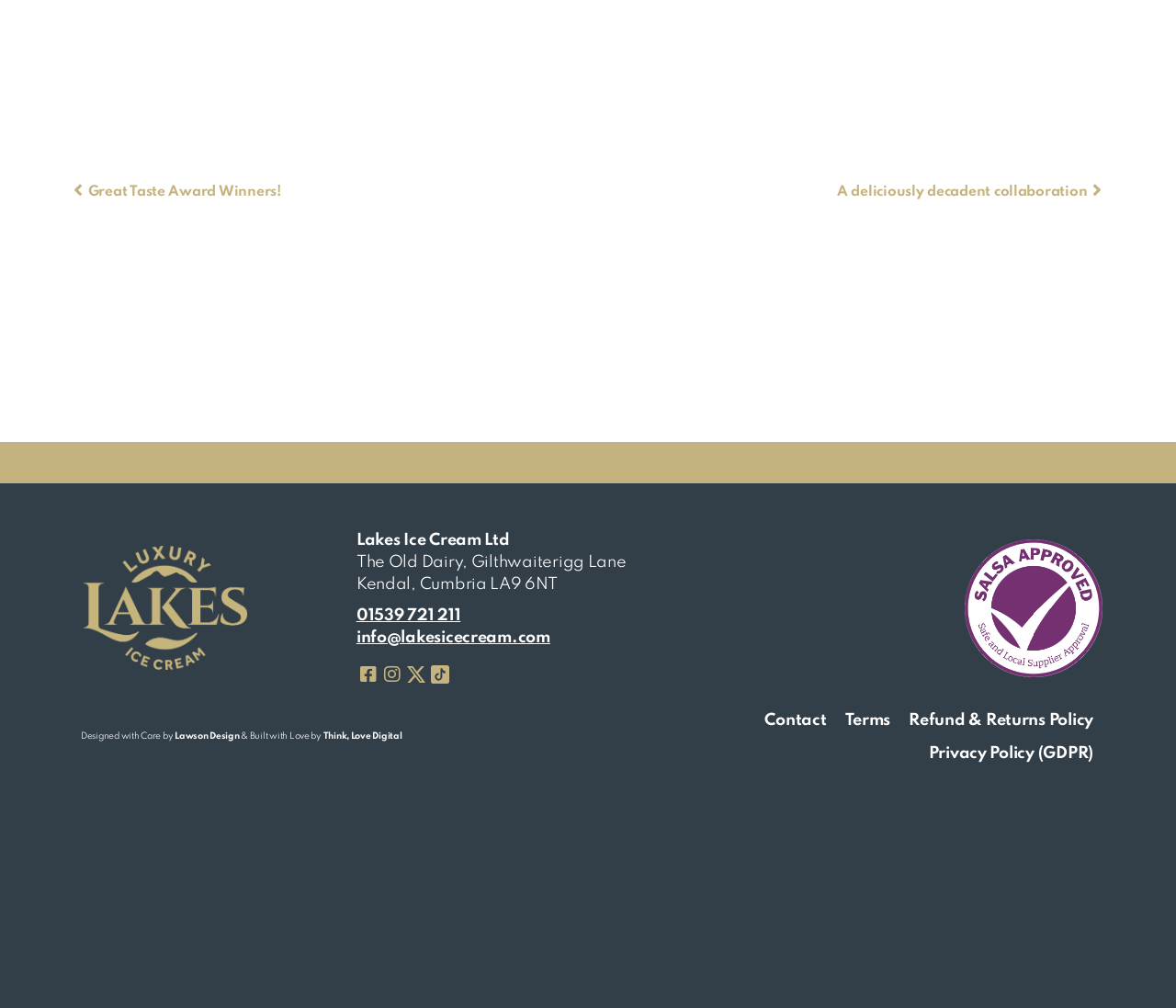What is the phone number?
Please provide a single word or phrase answer based on the image.

01539 721 211